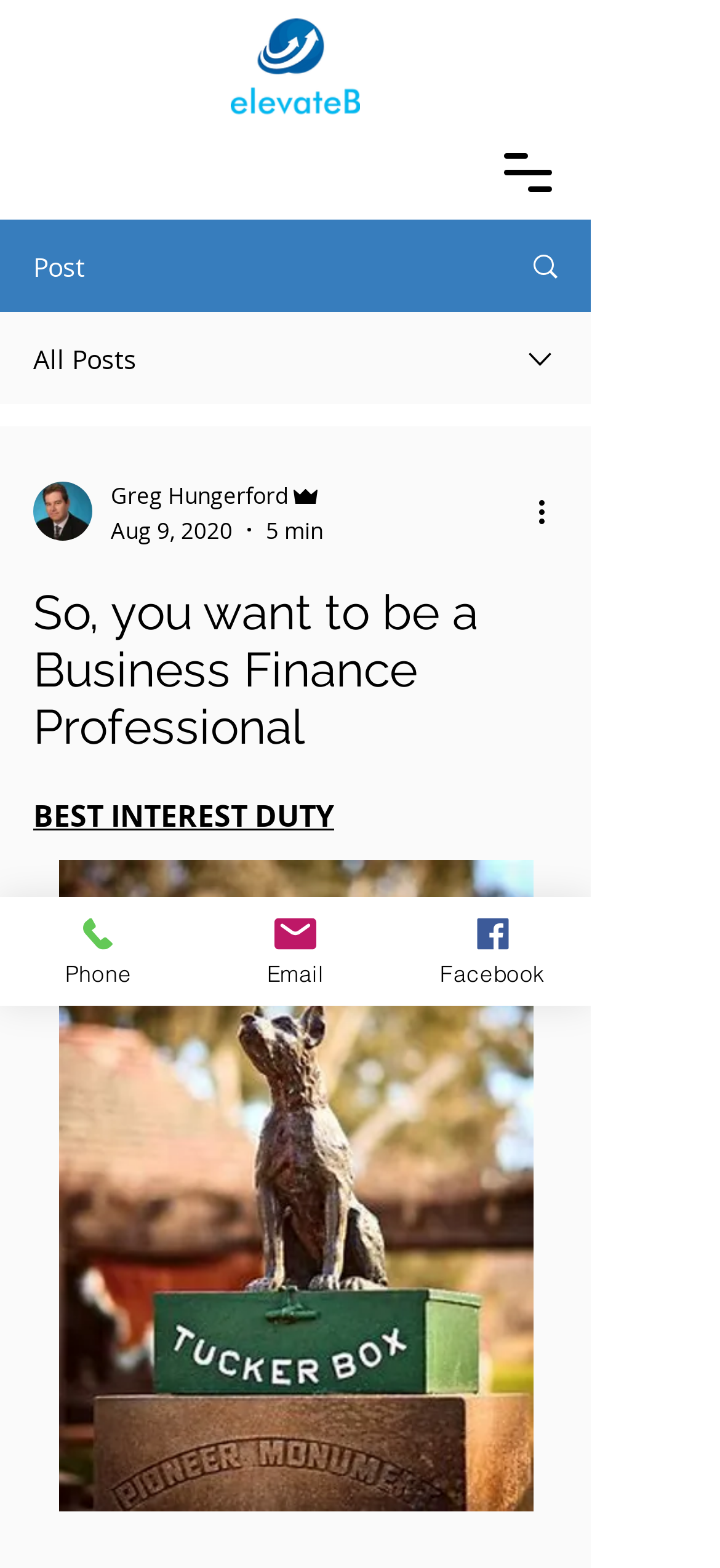Provide the bounding box coordinates of the section that needs to be clicked to accomplish the following instruction: "Select an option from the combobox."

[0.0, 0.199, 0.821, 0.258]